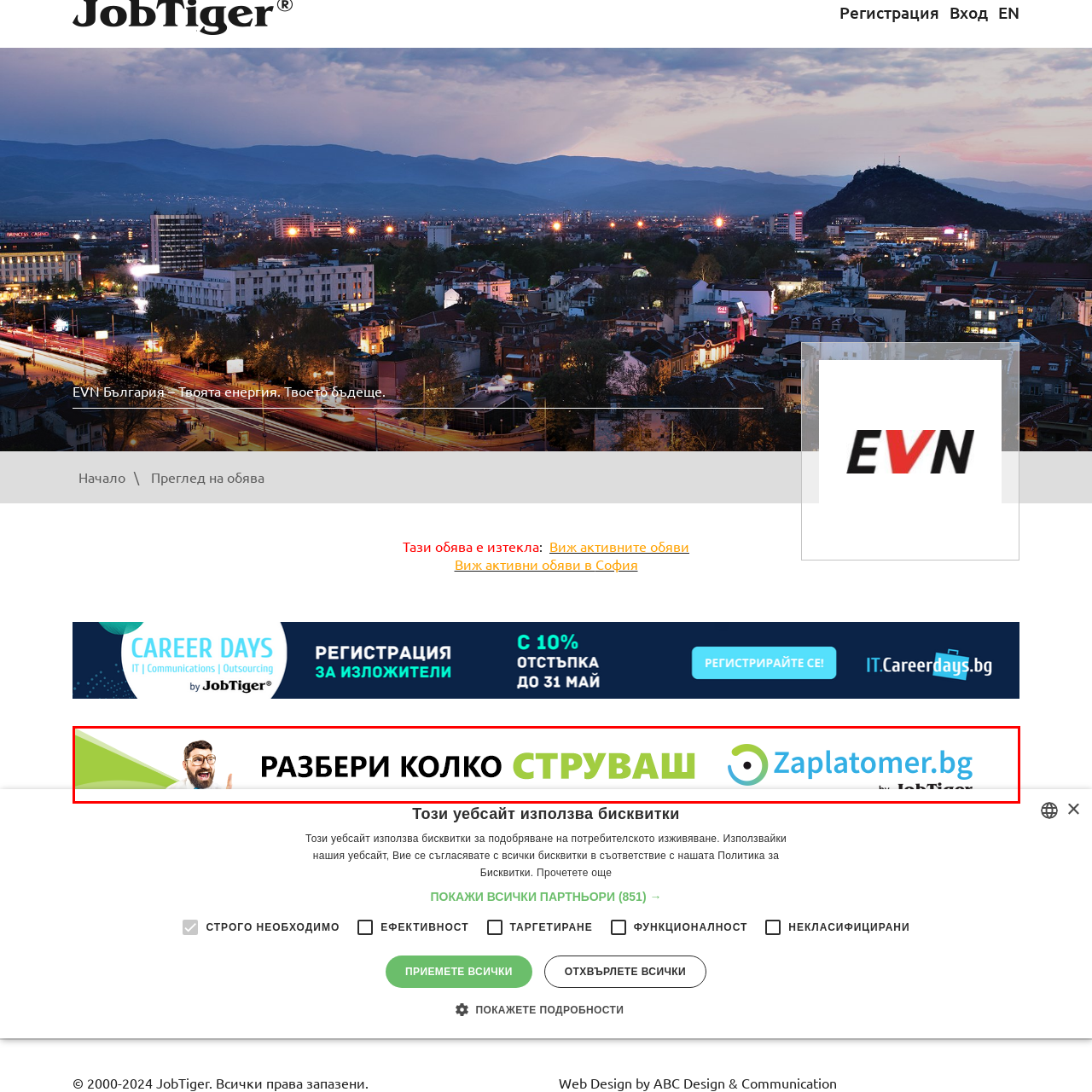What is the tone conveyed by the design of the banner?
Direct your attention to the image enclosed by the red bounding box and provide a detailed answer to the question.

The design of the banner combines bright colors like green and blue, and features a cheerful character with glasses, which conveys a friendly and approachable vibe, making the service seem welcoming and easy to use.